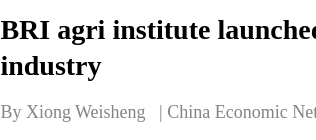Provide a brief response to the question below using one word or phrase:
What is the focus of the initiative?

Improving quality, efficiency, and innovation